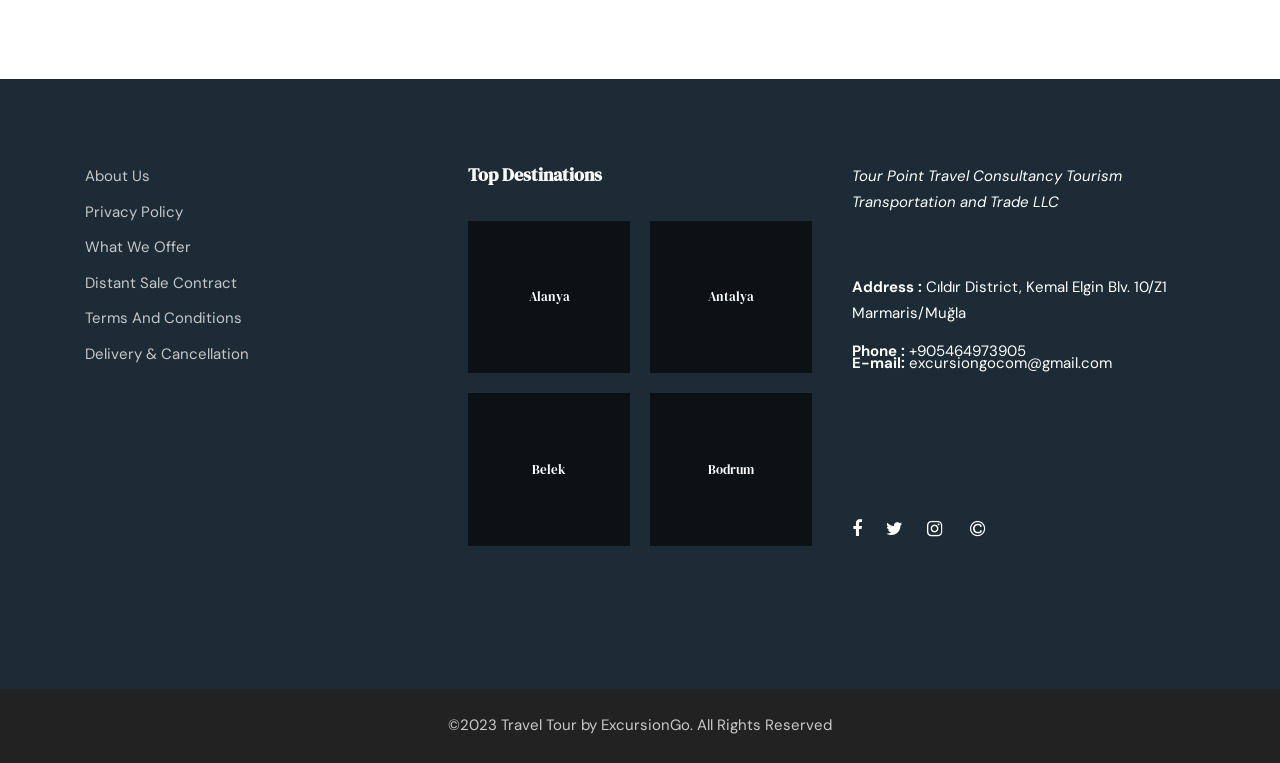Using the element description Antalya, predict the bounding box coordinates for the UI element. Provide the coordinates in (top-left x, top-left y, bottom-right x, bottom-right y) format with values ranging from 0 to 1.

[0.553, 0.378, 0.589, 0.4]